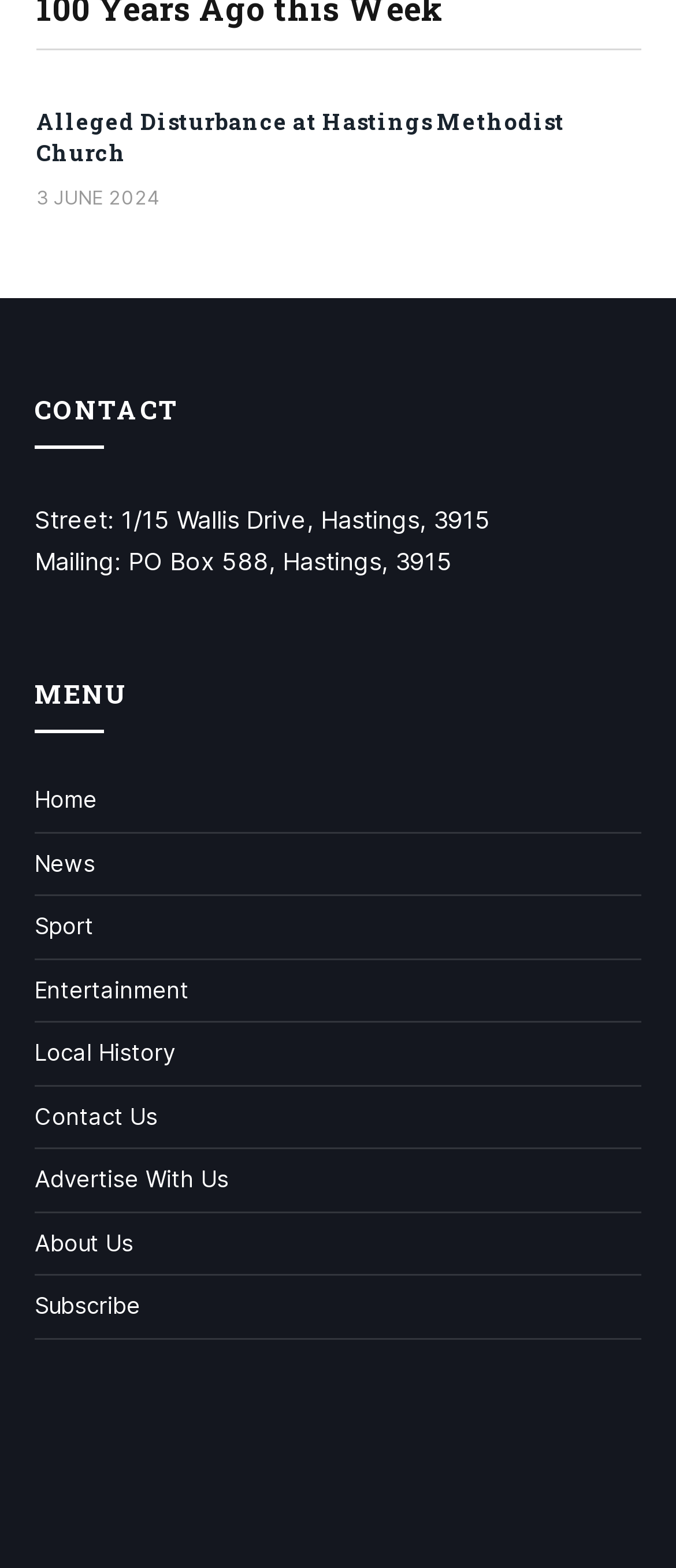Provide a short answer using a single word or phrase for the following question: 
What is the date of the alleged disturbance?

3 JUNE 2024